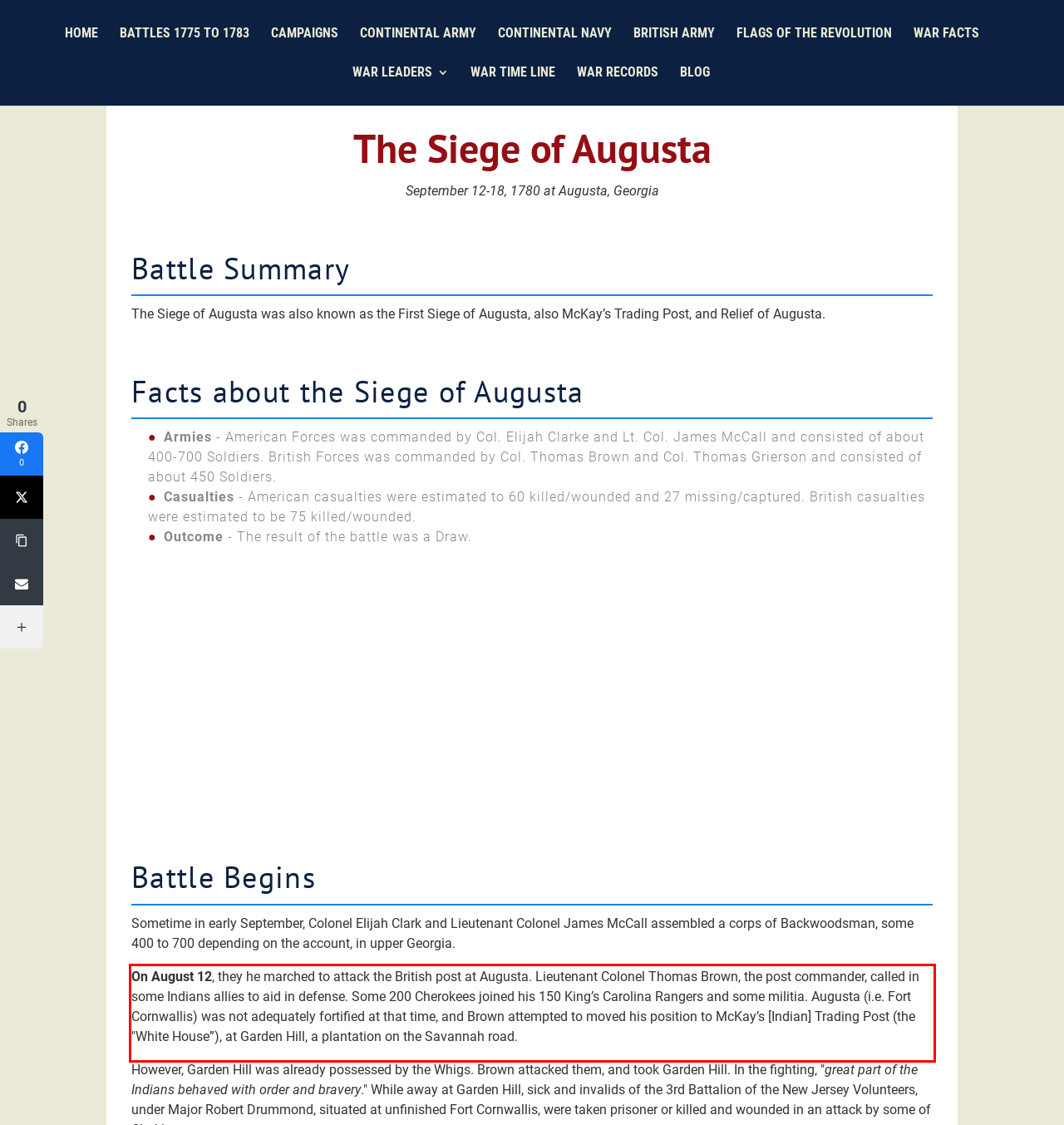You are presented with a screenshot containing a red rectangle. Extract the text found inside this red bounding box.

On August 12, they he marched to attack the British post at Augusta. Lieutenant Colonel Thomas Brown, the post commander, called in some Indians allies to aid in defense. Some 200 Cherokees joined his 150 King’s Carolina Rangers and some militia. Augusta (i.e. Fort Cornwallis) was not adequately fortified at that time, and Brown attempted to moved his position to McKay’s [Indian] Trading Post (the "White House”), at Garden Hill, a plantation on the Savannah road.